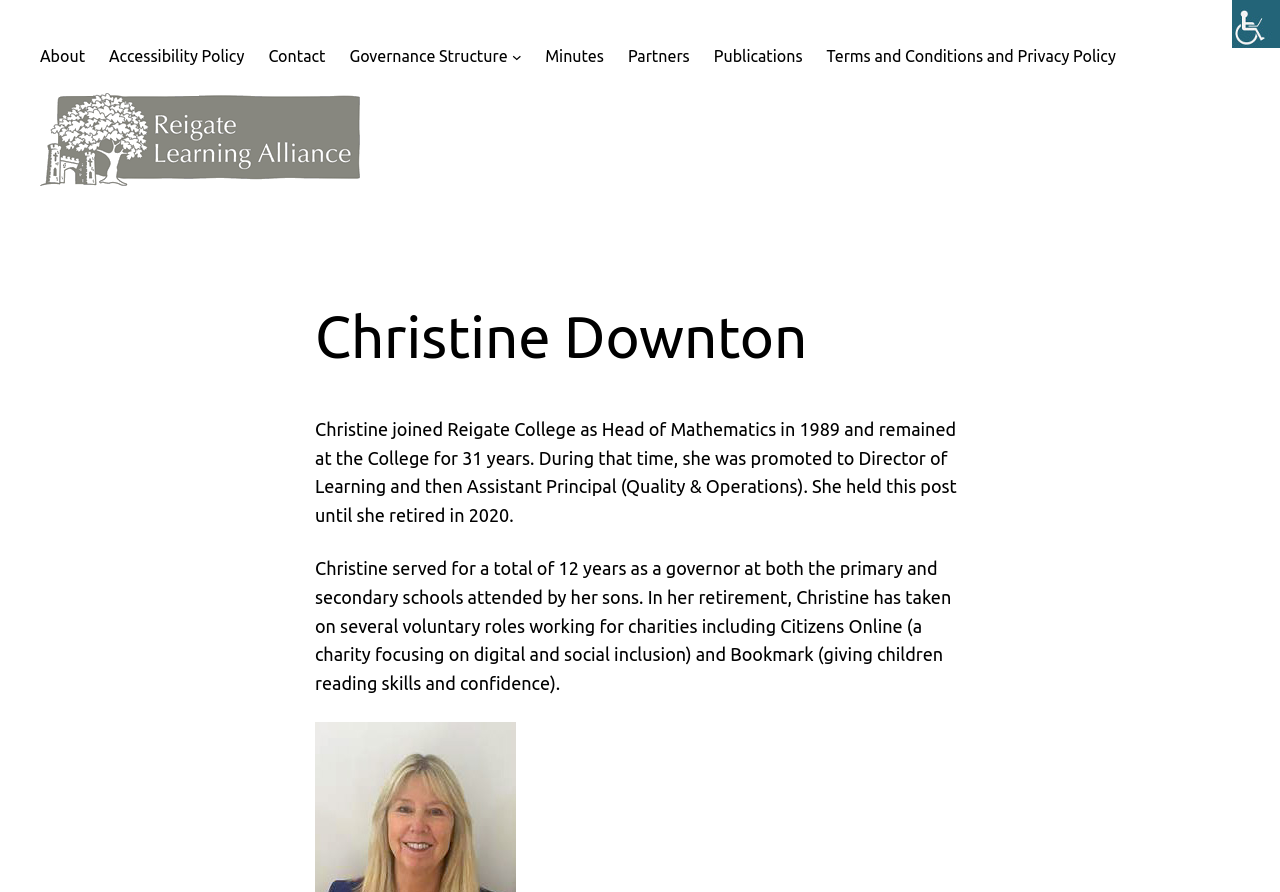Give a complete and precise description of the webpage's appearance.

The webpage is about Christine Downton, with a prominent heading displaying her name at the top center of the page. Below the heading, there are two paragraphs of text that describe Christine's career and voluntary work. The first paragraph mentions her time at Reigate College, while the second paragraph talks about her experience as a governor and her current voluntary roles.

At the top right corner of the page, there is an "Accessibility Helper sidebar" button with an "Accessibility" image next to it. Above the main content, there is a row of links, including "About", "Accessibility Policy", "Contact", "Governance Structure", "Minutes", "Partners", "Publications", and "Terms and Conditions and Privacy Policy". The "Governance Structure" link has a submenu button next to it.

On the top left side of the page, there is a figure containing the Reigate Learning Alliance logo, which is also a link.